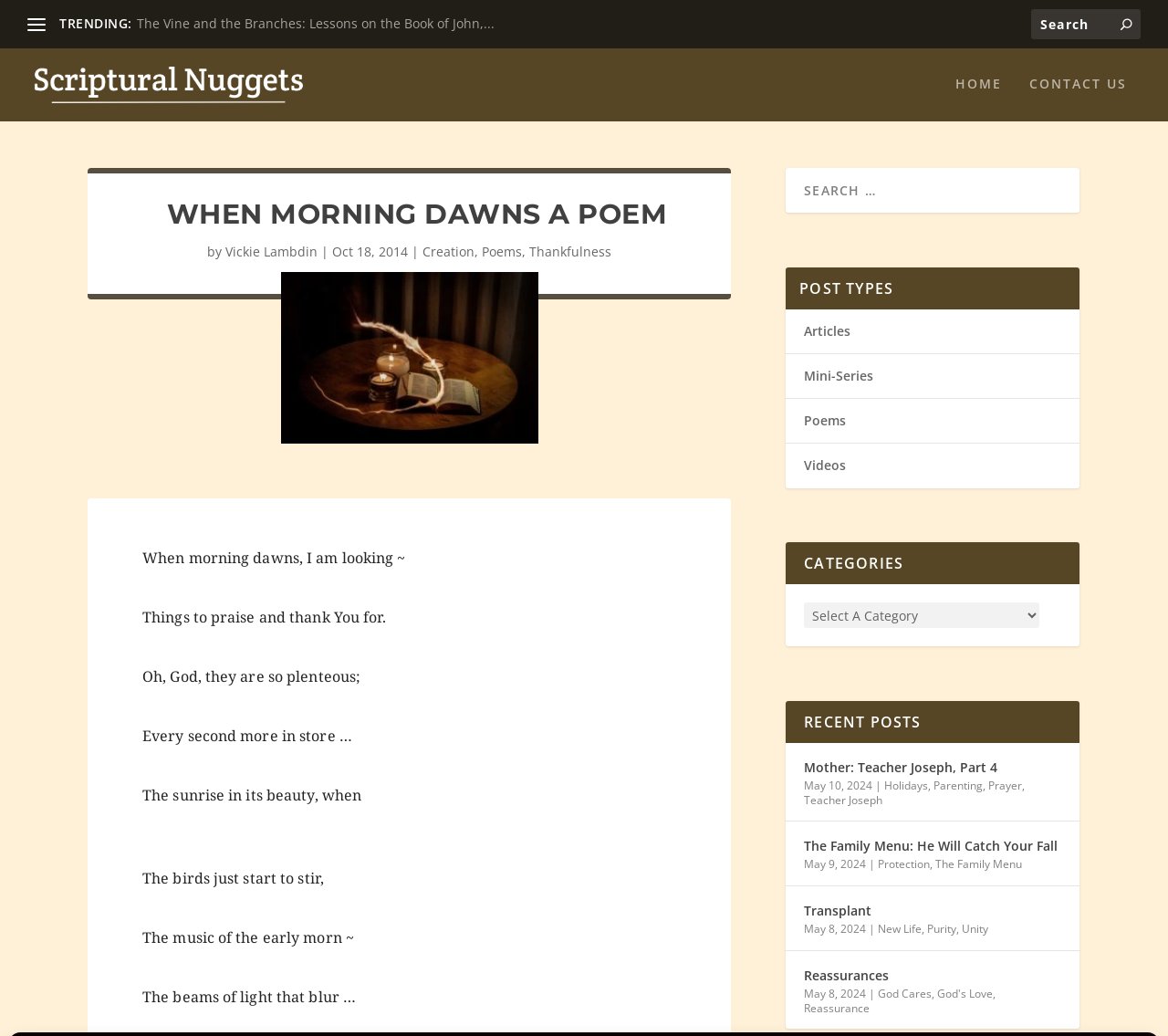Respond to the question below with a single word or phrase:
What is the title of the poem?

When Morning Dawns